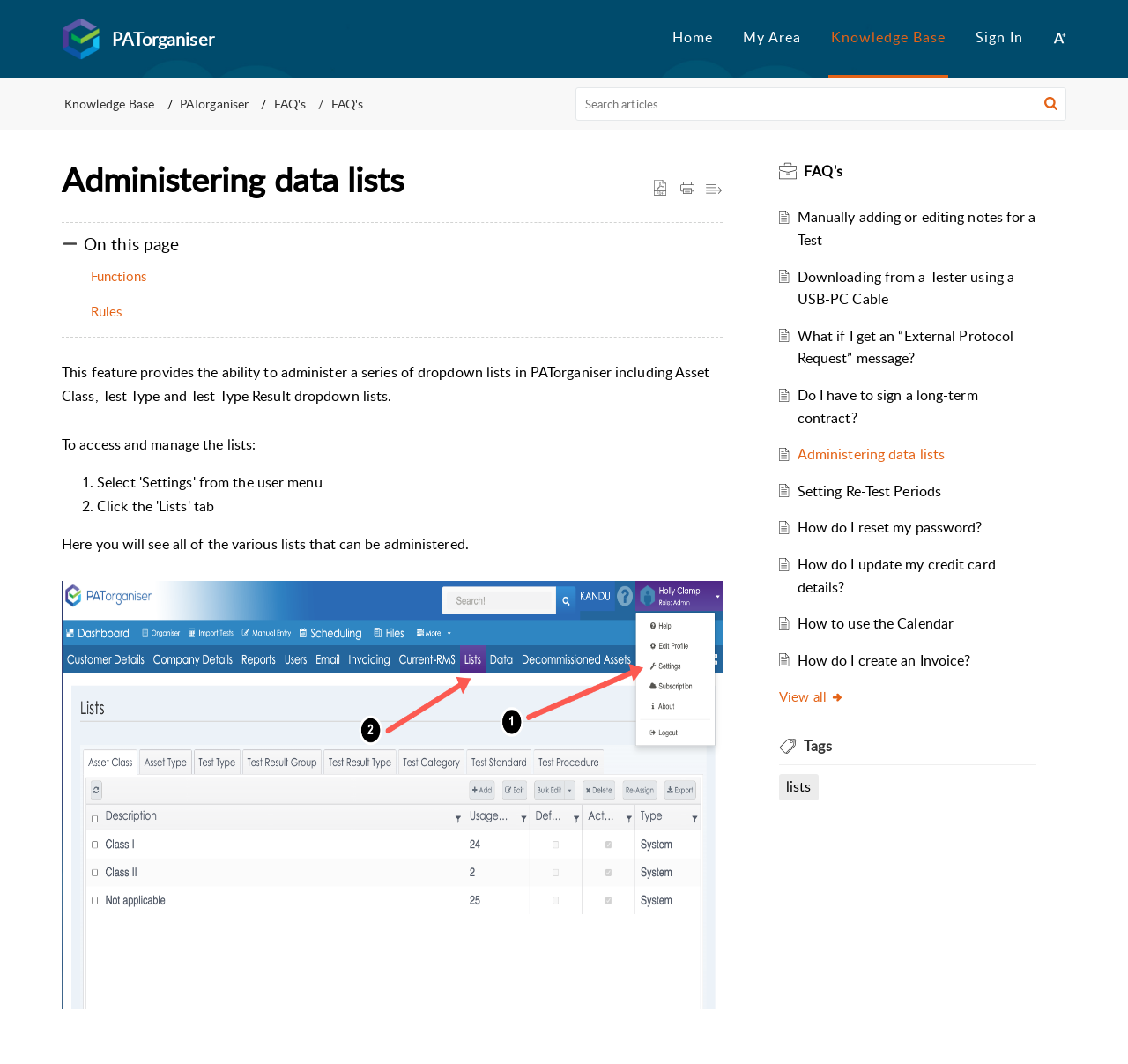Identify the coordinates of the bounding box for the element described below: "Skip to Content". Return the coordinates as four float numbers between 0 and 1: [left, top, right, bottom].

[0.016, 0.041, 0.172, 0.081]